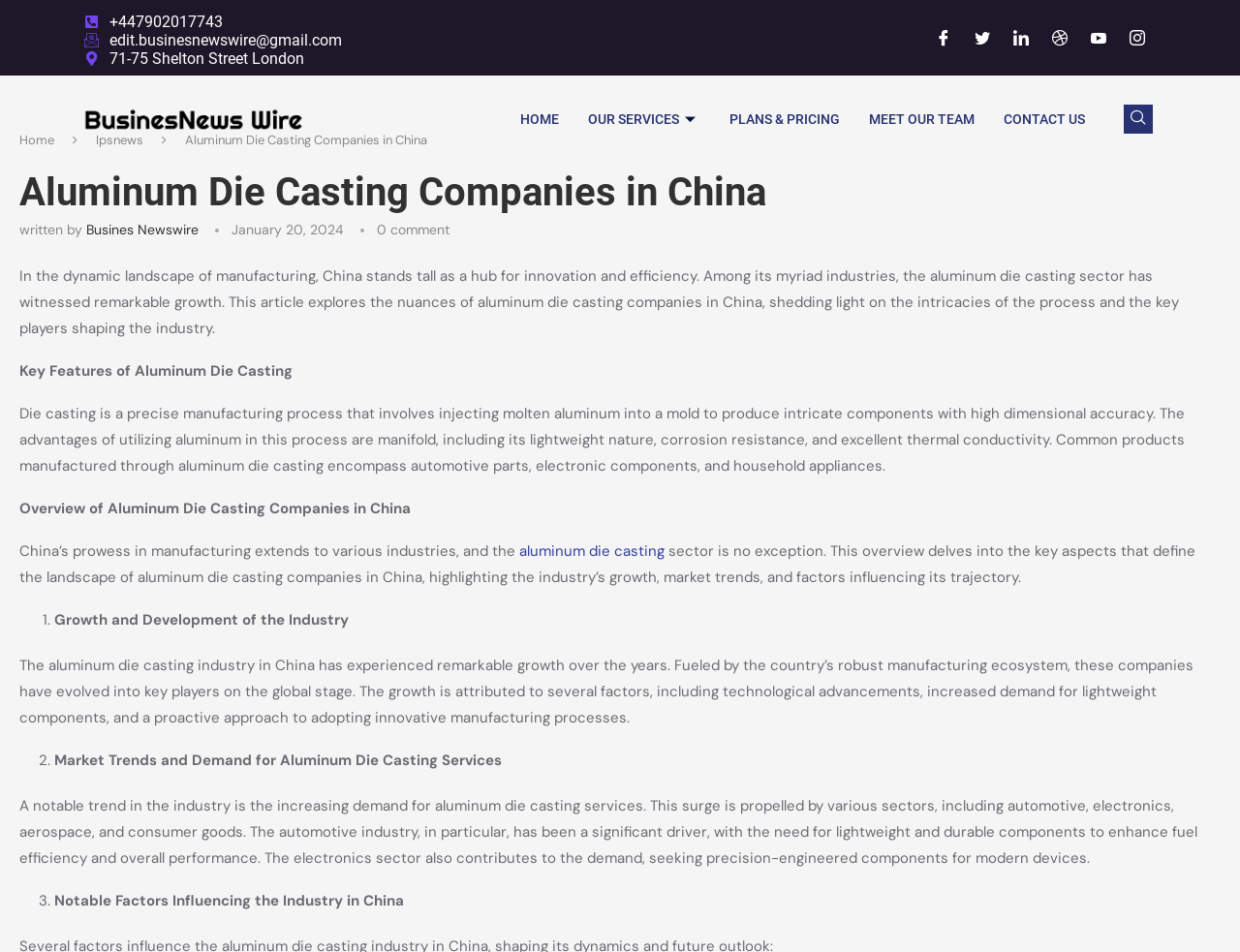Provide a brief response to the question using a single word or phrase: 
How many key features of aluminum die casting are mentioned?

1